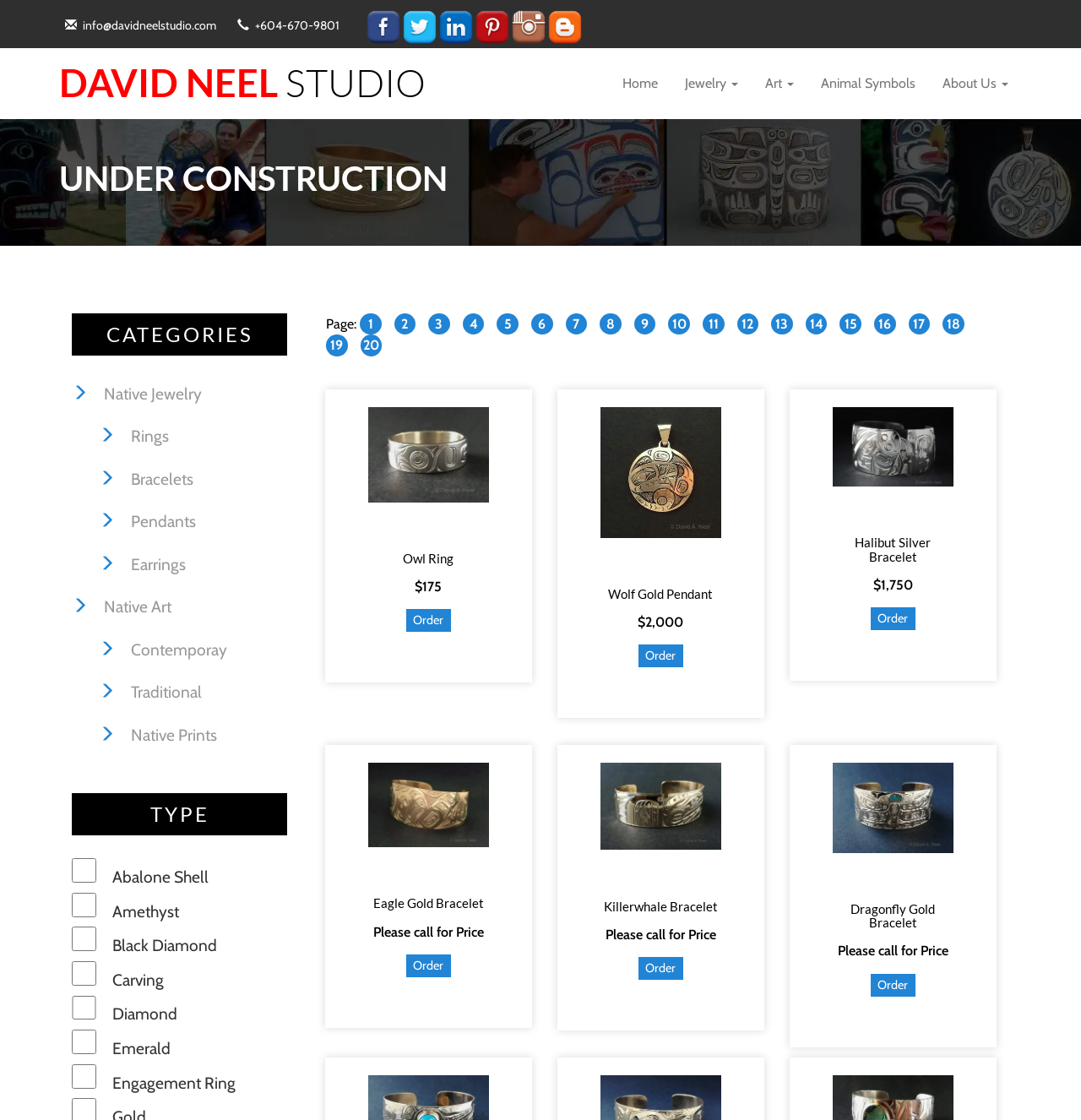Explain the contents of the webpage comprehensively.

This webpage is about Northwest Coast Native Jewelry & Art, specifically David Neel Studio. At the top, there is a row of social media links, including Facebook, Twitter, LinkedIn, Pinterest, and Instagram, each accompanied by a small icon. Below this row, there is a heading "DAVID NEEL STUDIO" with a link to the studio's homepage. 

To the right of the studio's heading, there is a navigation menu with links to "Home", "Jewelry", "Art", "Animal Symbols", and "About Us". 

Below the navigation menu, there is a heading "UNDER CONSTRUCTION" and another heading "CATEGORIES" with links to "Native Jewelry" and "Native Art". Under "Native Jewelry", there are links to specific types of jewelry, such as "Rings", "Bracelets", "Pendants", and "Earrings". Under "Native Art", there are links to "Contemporary", "Traditional", and "Native Prints".

Further down, there is a section with checkboxes and corresponding text labels, such as "Abalone Shell", "Amethyst", "Black Diamond", and others. 

To the right of this section, there is a pagination menu with links to 20 pages, labeled from "1" to "20". 

Below the pagination menu, there are two product showcases. The first one displays an "Owl Ring" with a link to the product, an image of the ring, and a price tag of "$175". The second one displays a "Wolf Gold Pendant" with a link to the product and an image of the pendant.